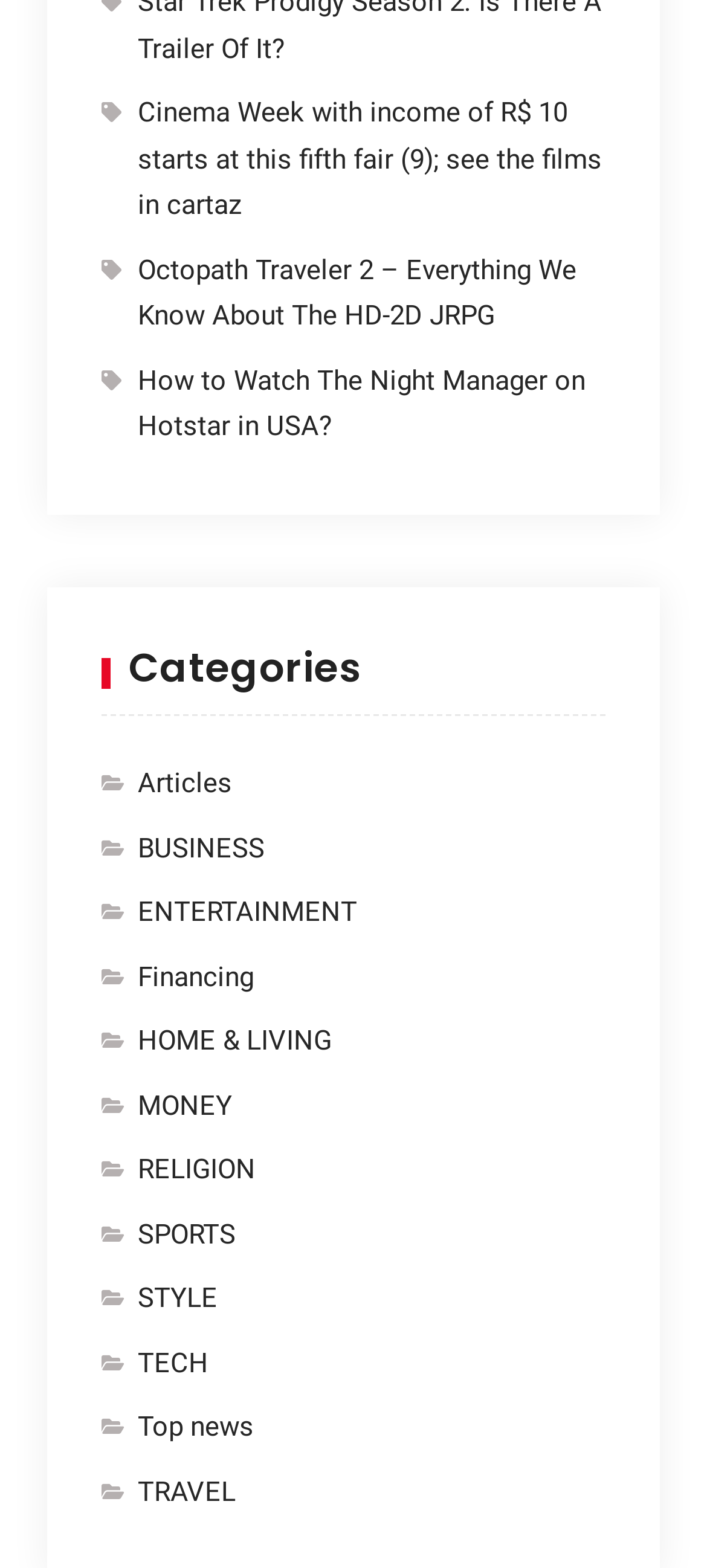Locate the bounding box coordinates of the item that should be clicked to fulfill the instruction: "go to Beyond Blue".

None